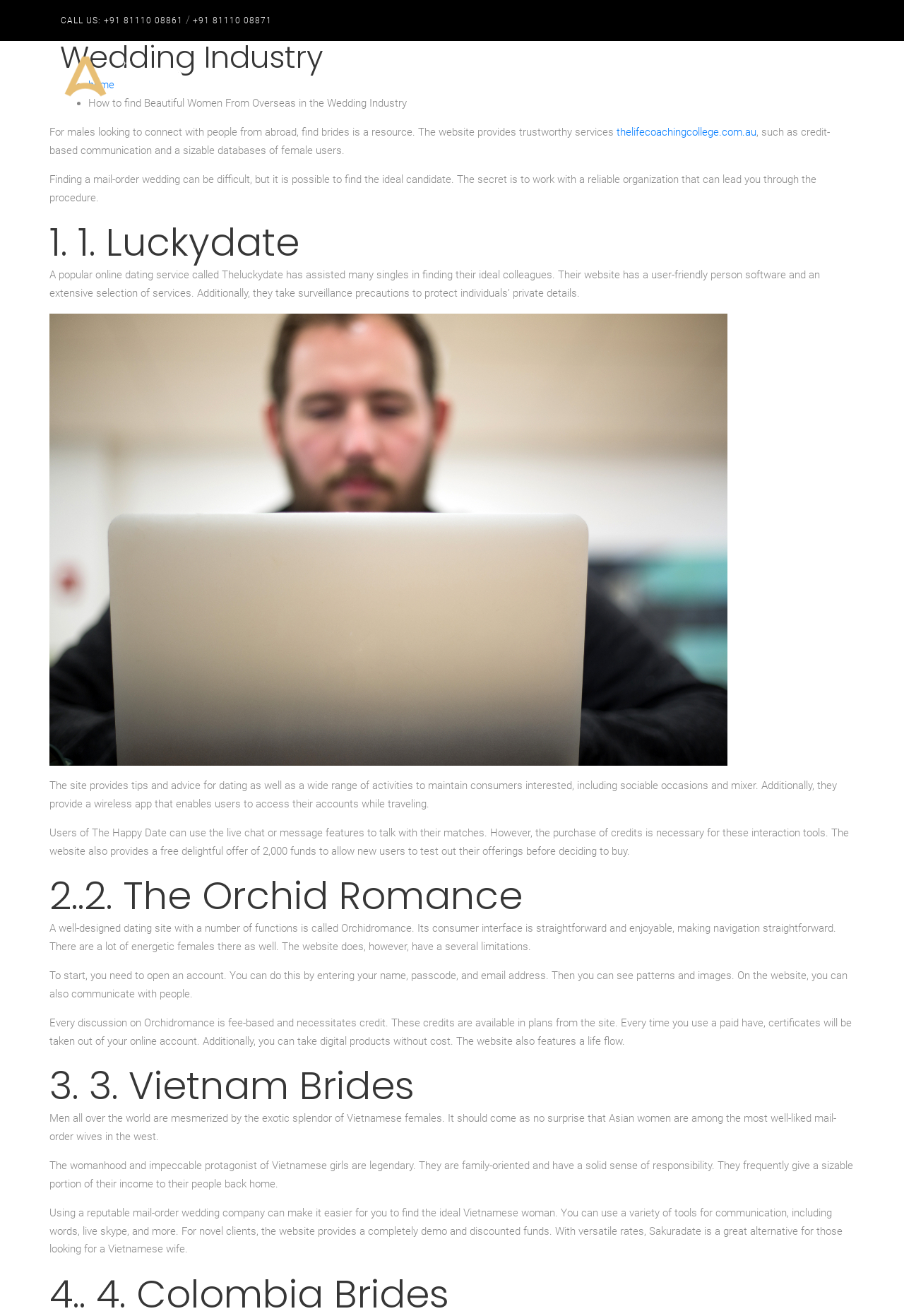Please find the bounding box coordinates of the element that needs to be clicked to perform the following instruction: "Explore the Orchid Romance". The bounding box coordinates should be four float numbers between 0 and 1, represented as [left, top, right, bottom].

[0.055, 0.662, 0.578, 0.699]